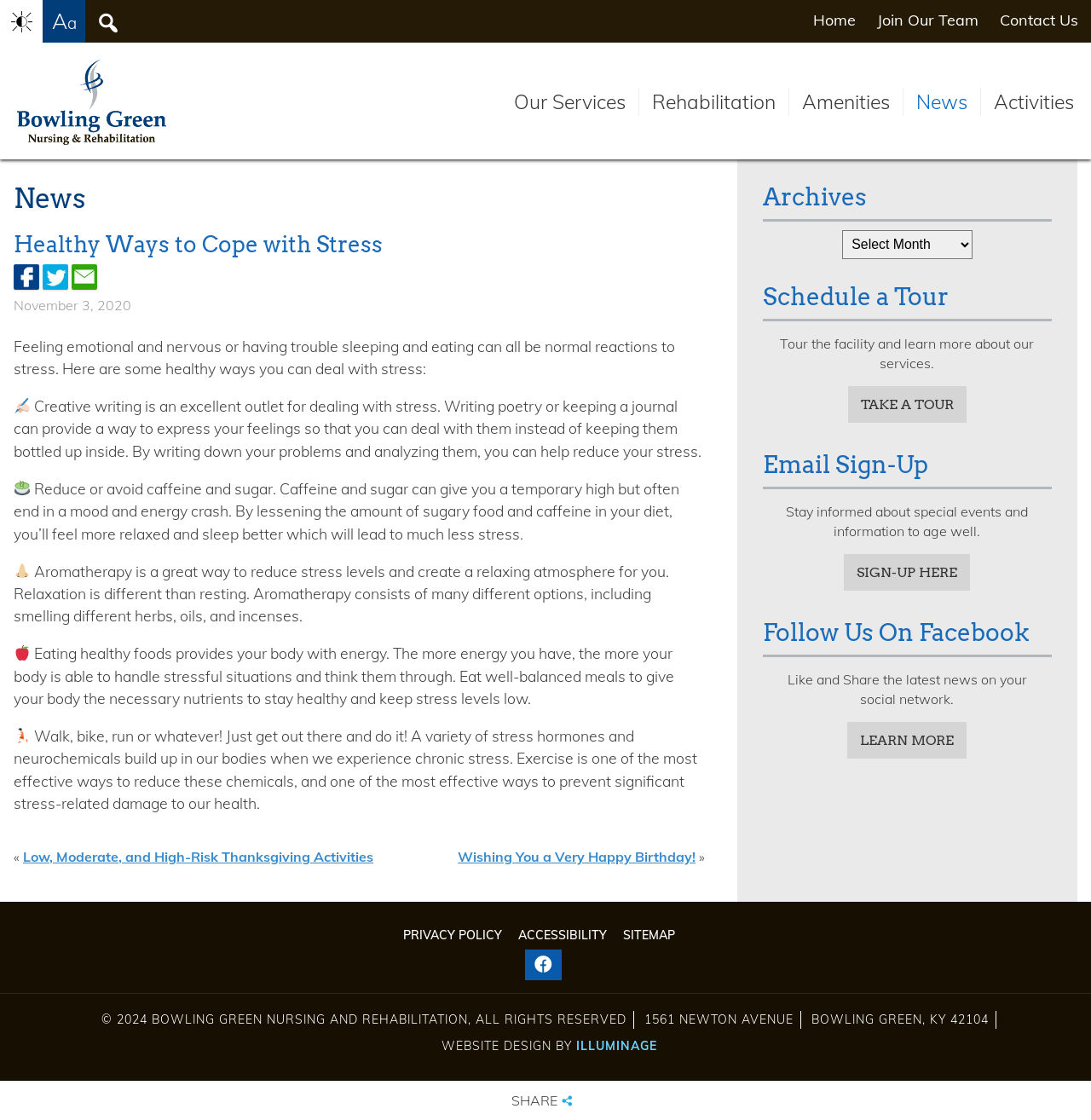Please provide a short answer using a single word or phrase for the question:
What is the purpose of aromatherapy?

To reduce stress levels